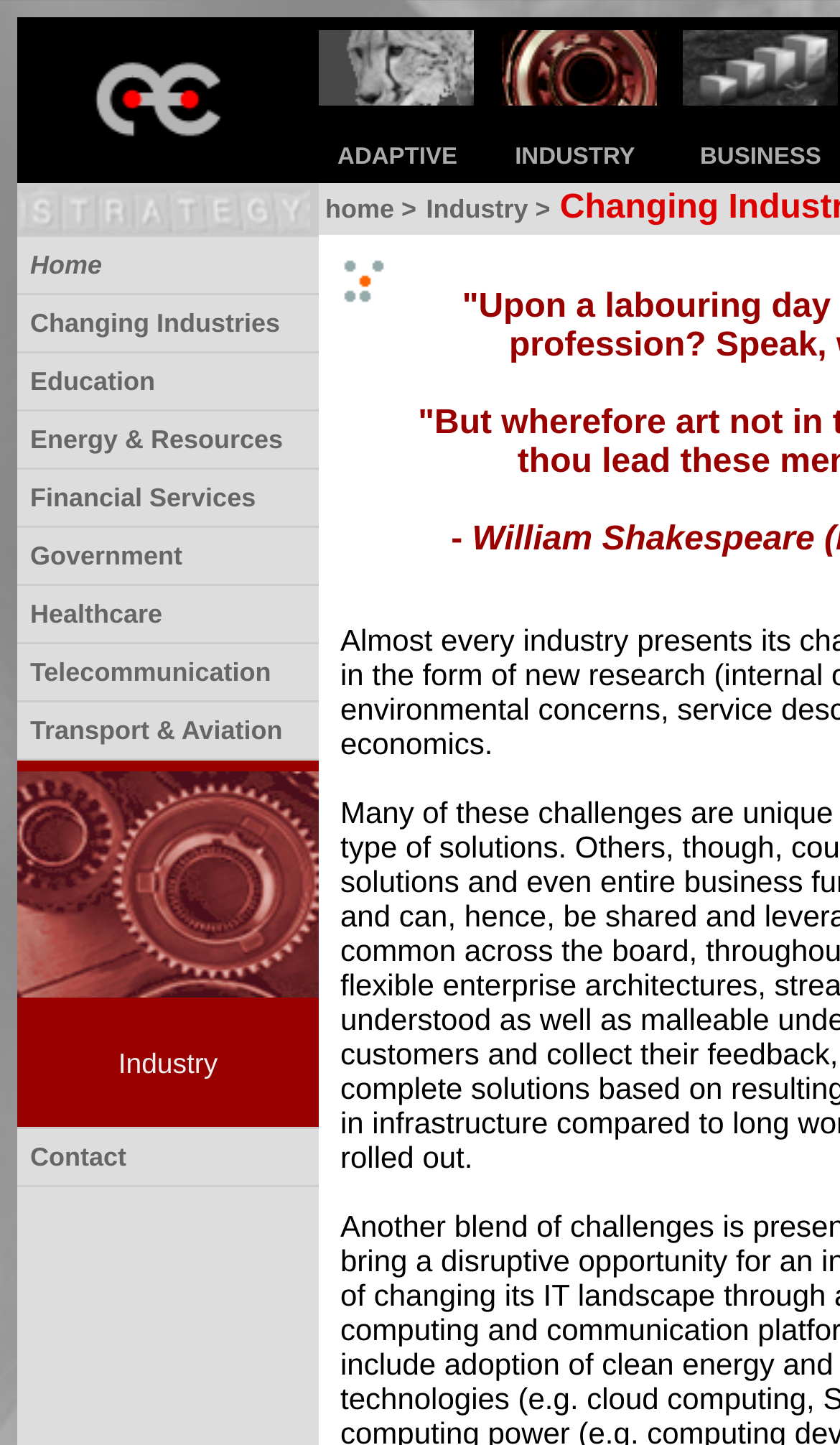Using the details in the image, give a detailed response to the question below:
What is the first industry listed?

The first industry listed is obtained by looking at the first LayoutTableCell element with a link element inside, which has the text 'Home'.